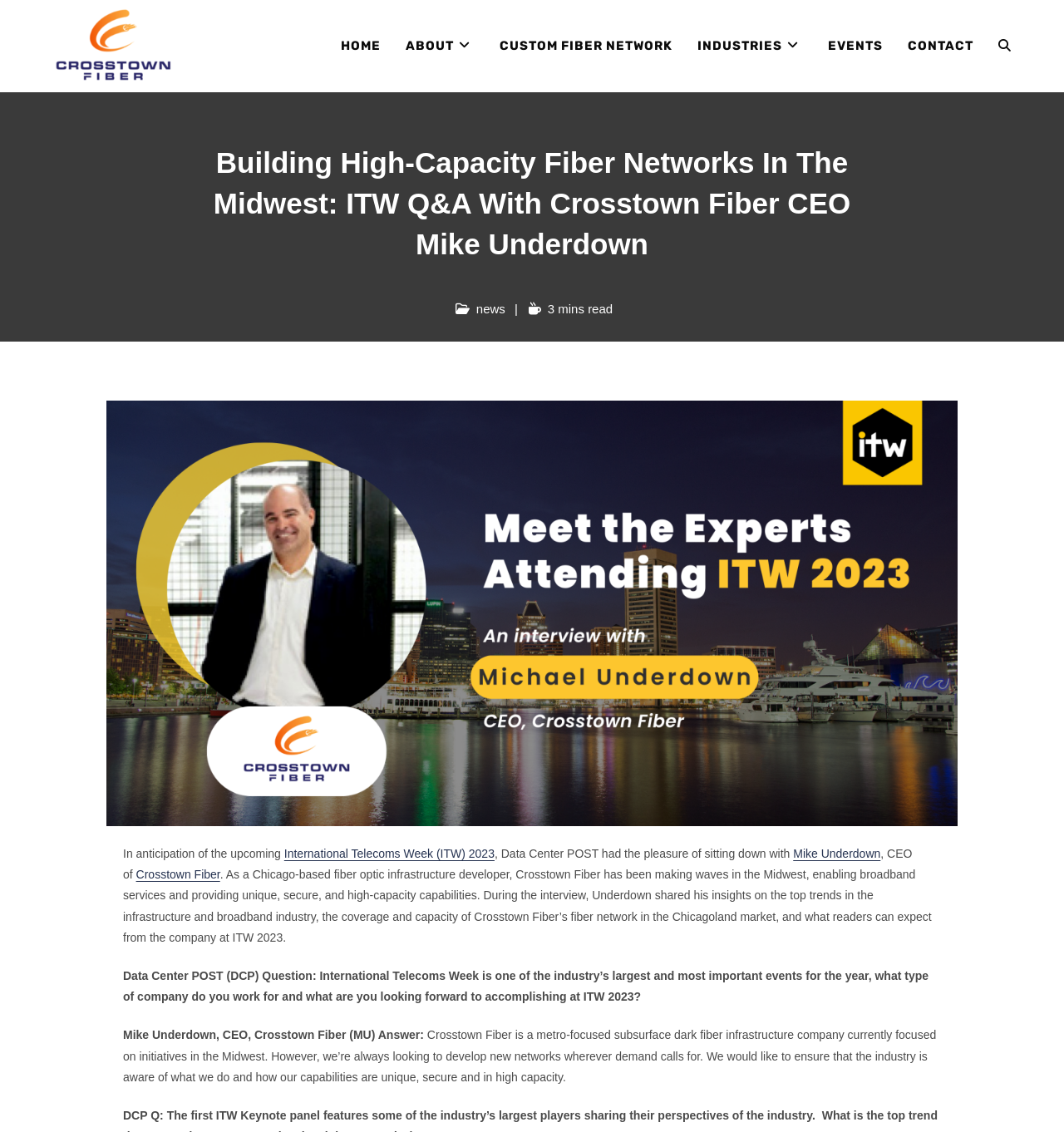What is the name of the company being interviewed? Based on the screenshot, please respond with a single word or phrase.

Crosstown Fiber